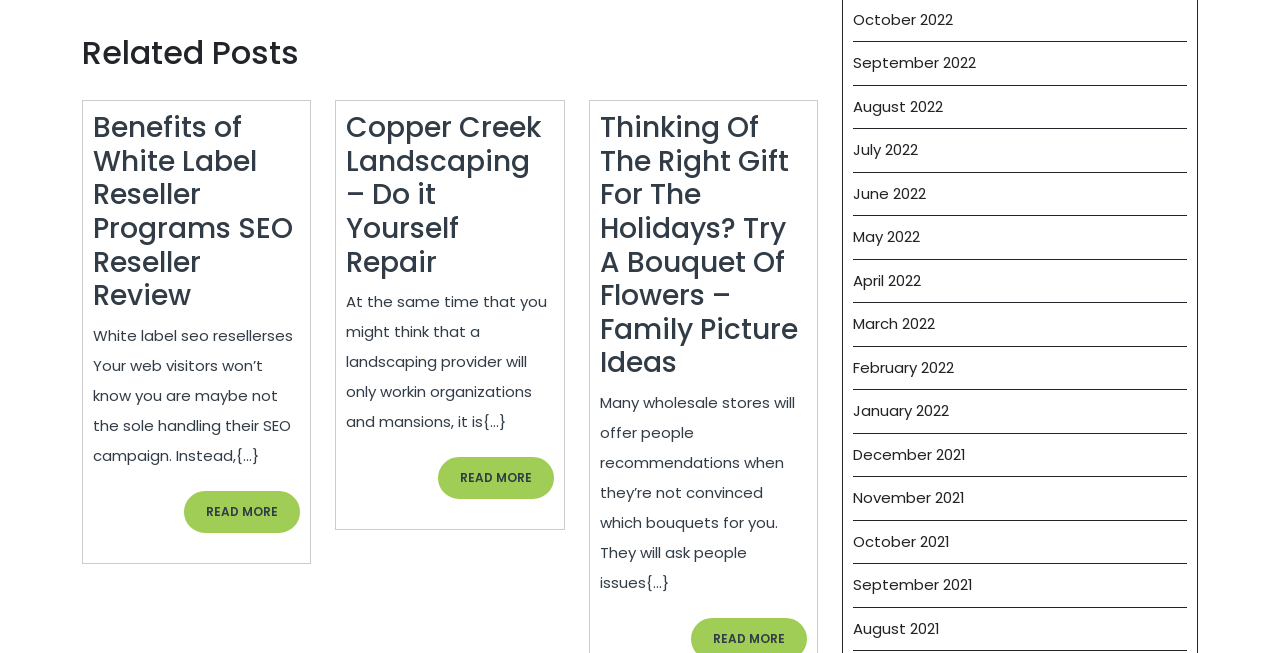Please identify the bounding box coordinates of the element's region that should be clicked to execute the following instruction: "Read more about Copper Creek Landscaping – Do it Yourself Repair". The bounding box coordinates must be four float numbers between 0 and 1, i.e., [left, top, right, bottom].

[0.271, 0.166, 0.423, 0.431]